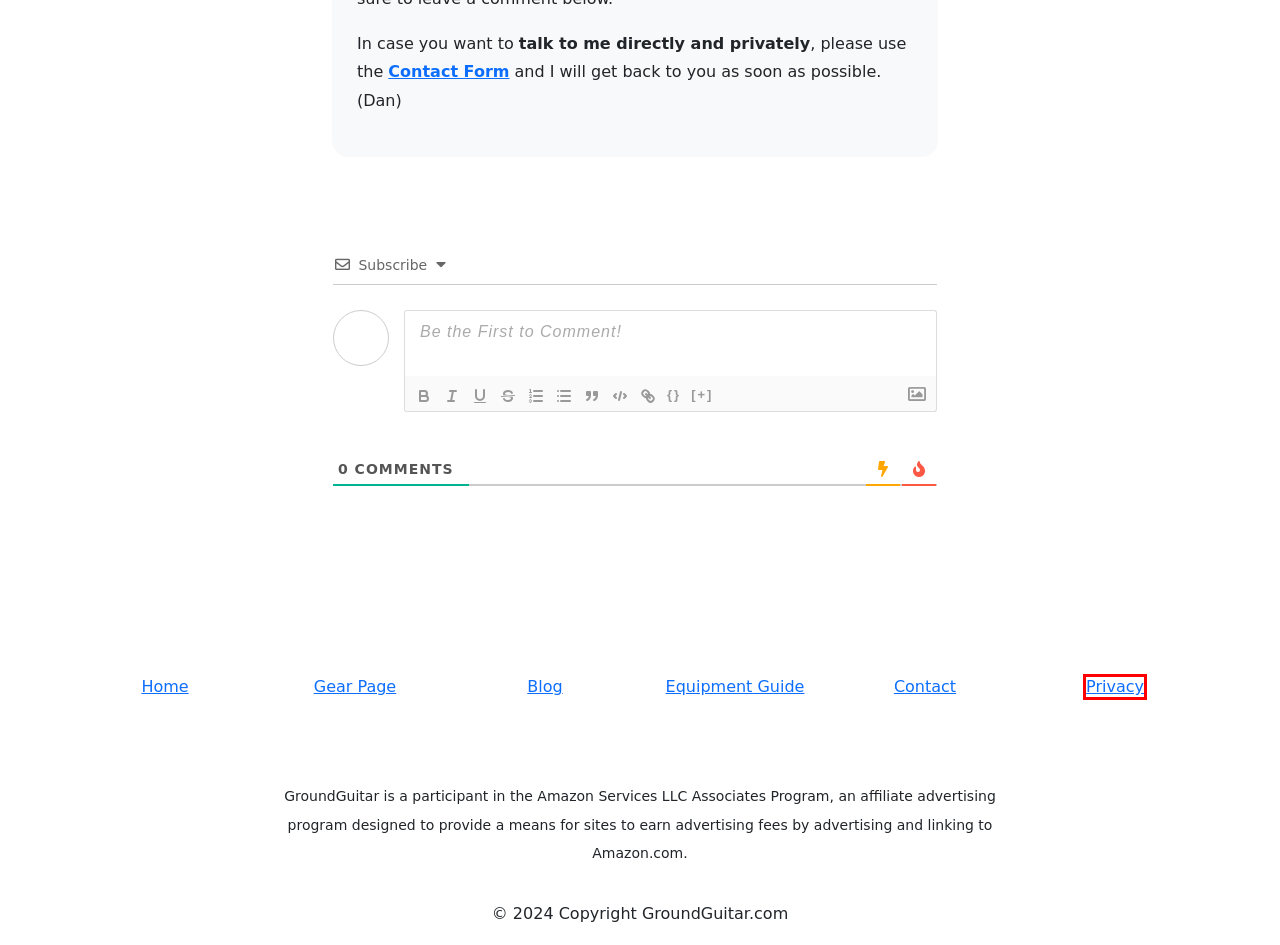You have a screenshot of a webpage, and a red bounding box highlights an element. Select the webpage description that best fits the new page after clicking the element within the bounding box. Options are:
A. Gear Guide Archives – Ground Guitar
B. Gear Page
C. GroundGuitar | Learn About Famous Guitars, Guitarists, and Equipment
D. Tom Morello's Applause AA-31 – Ground Guitar
E. Tom Morello Guitar, Effects, Amp Collection - Detailed History – Ground Guitar
F. Blog Archives – Ground Guitar
G. Privacy Policy for GroundGuitar – Ground Guitar
H. About GroundGuitar – Ground Guitar

G